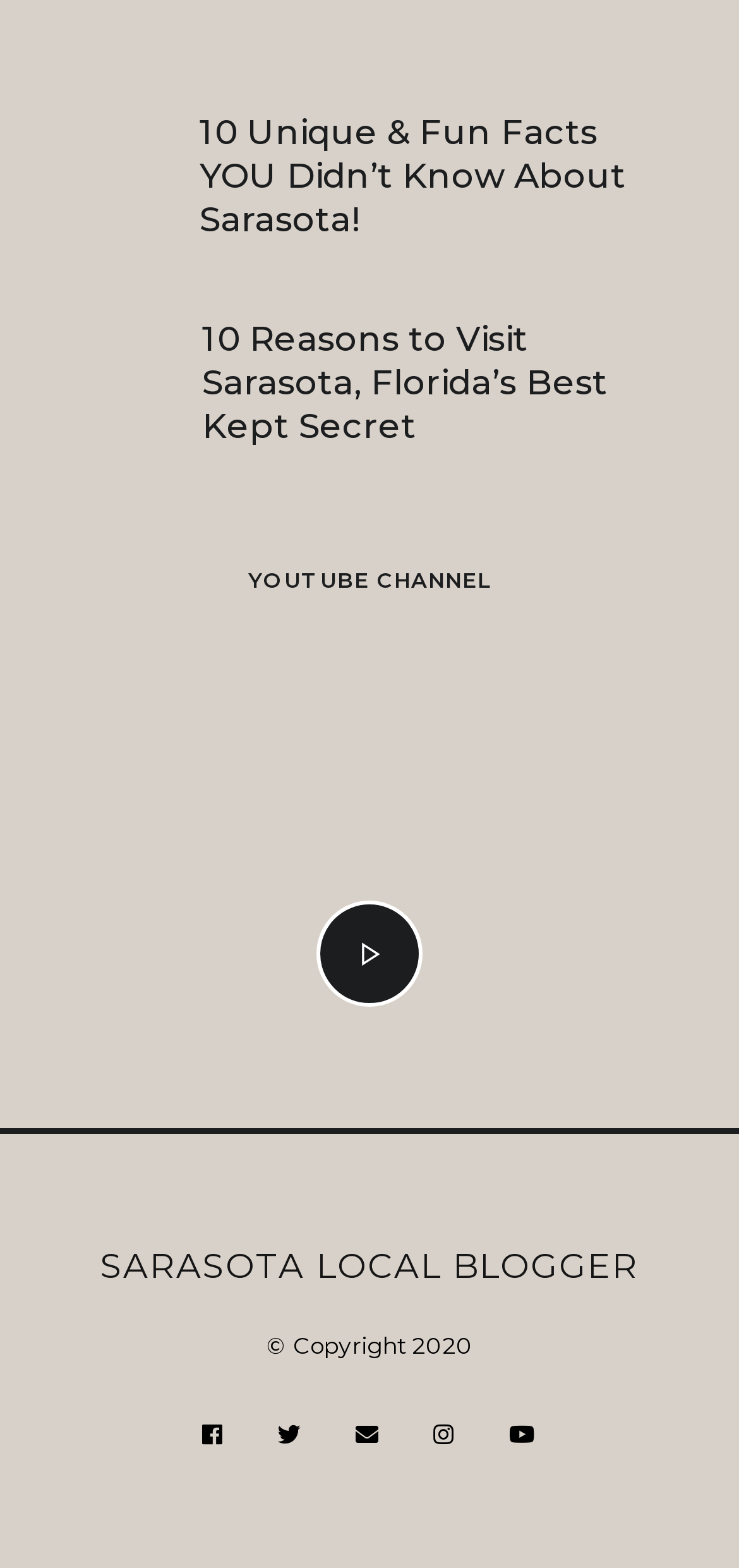Using the information in the image, give a detailed answer to the following question: What is the text of the heading above the YouTube channel link?

The heading element above the YouTube channel link has the text 'YOUTUBE CHANNEL', which is likely the title of the section.